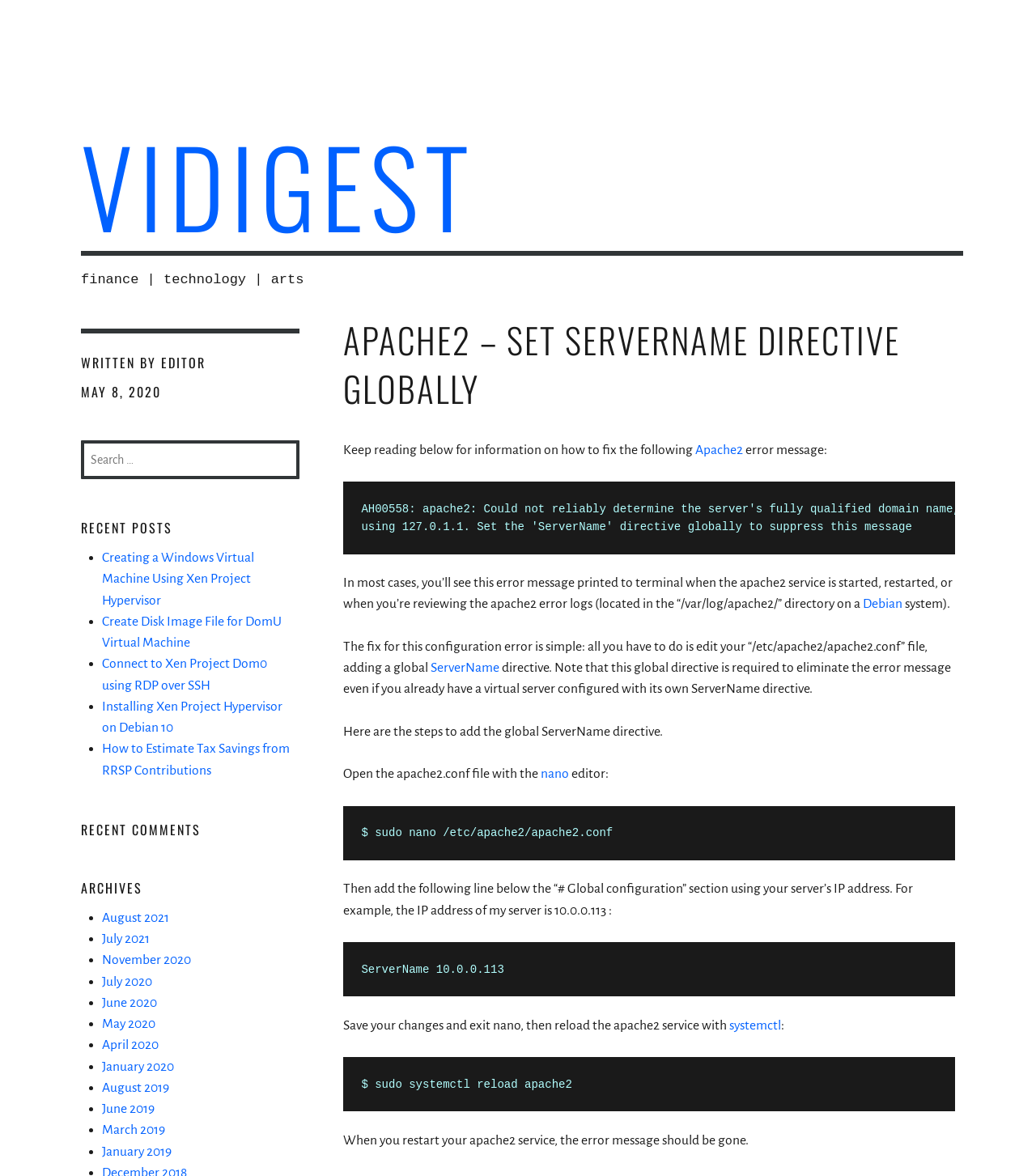Locate the bounding box coordinates of the area where you should click to accomplish the instruction: "Read recent post 'Creating a Windows Virtual Machine Using Xen Project Hypervisor'".

[0.099, 0.468, 0.246, 0.517]